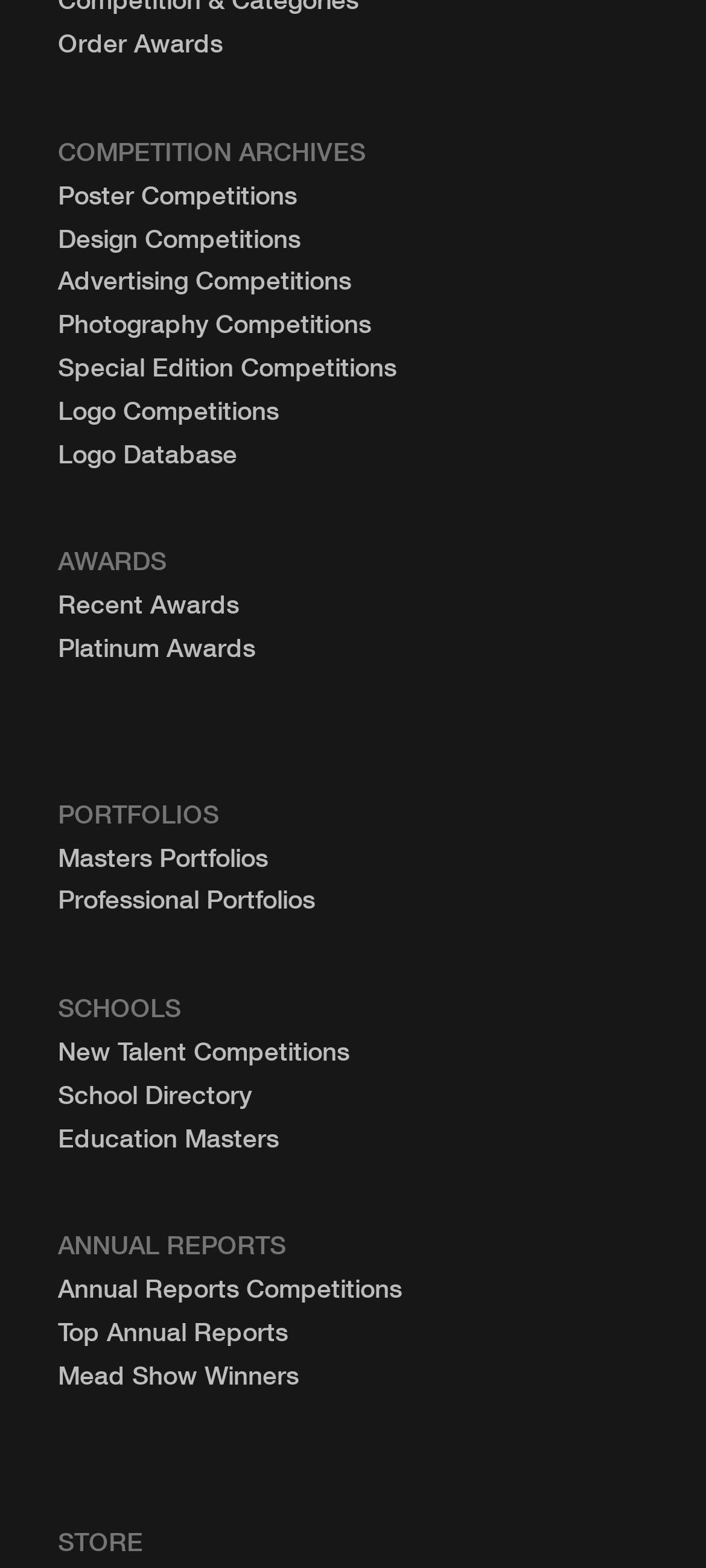Please find the bounding box coordinates of the clickable region needed to complete the following instruction: "Share this page on Facebook". The bounding box coordinates must consist of four float numbers between 0 and 1, i.e., [left, top, right, bottom].

None